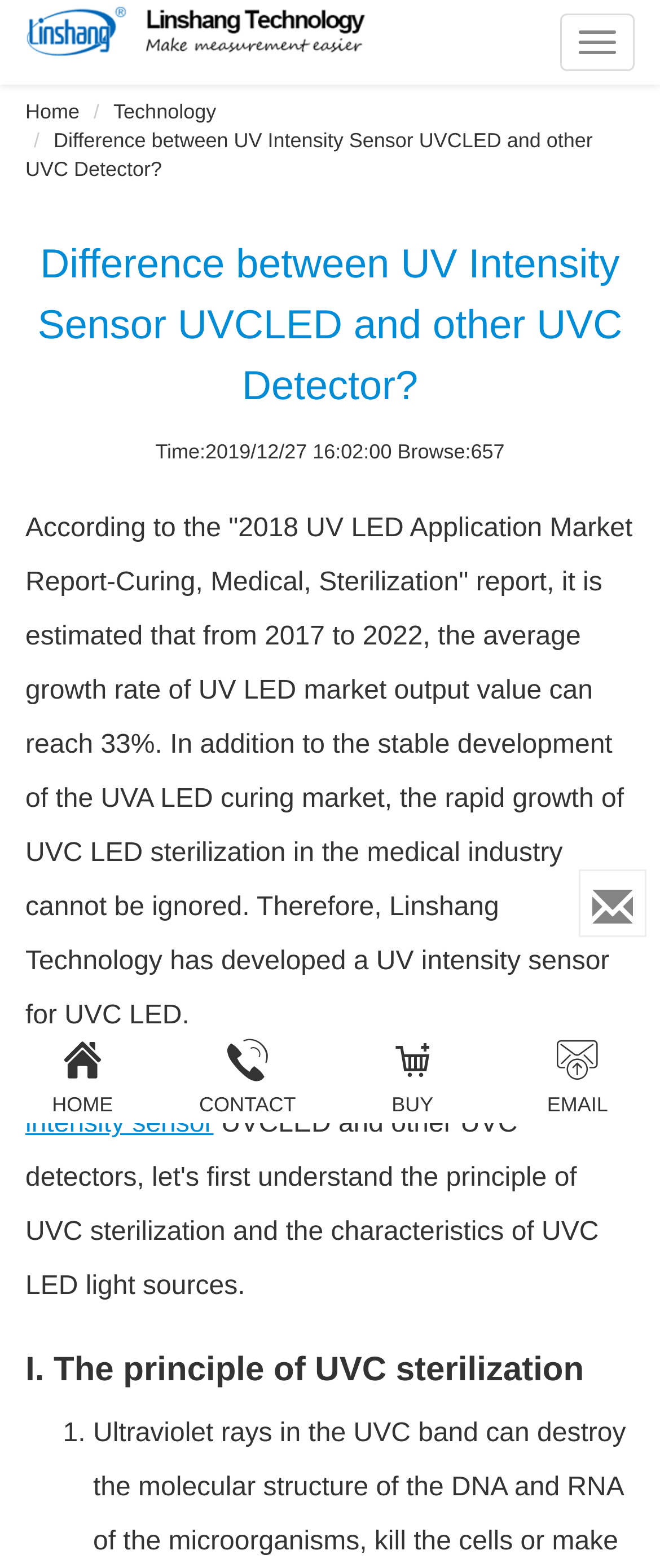Please find the bounding box for the UI component described as follows: "parent_node: Toggle navigation".

[0.0, 0.0, 0.583, 0.054]